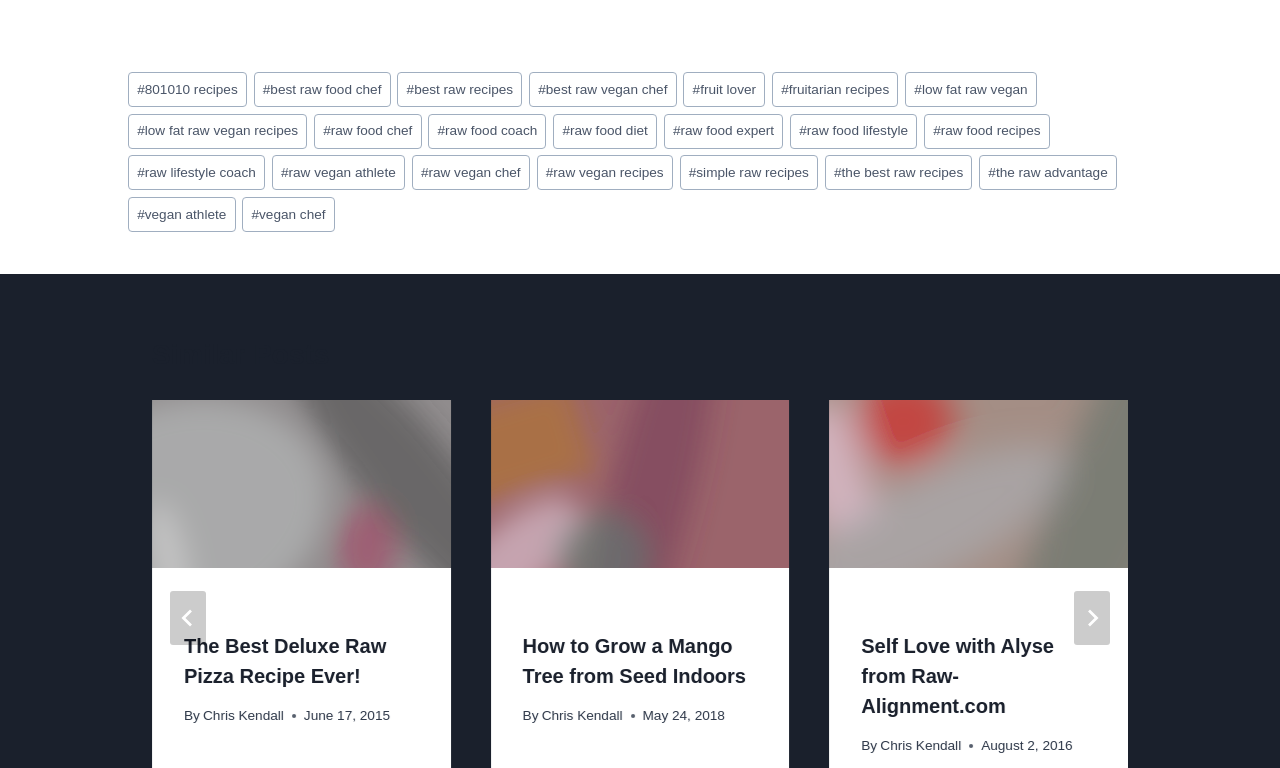What is the purpose of the 'Next' and 'Go to last slide' buttons?
Answer the question with a single word or phrase derived from the image.

To navigate posts